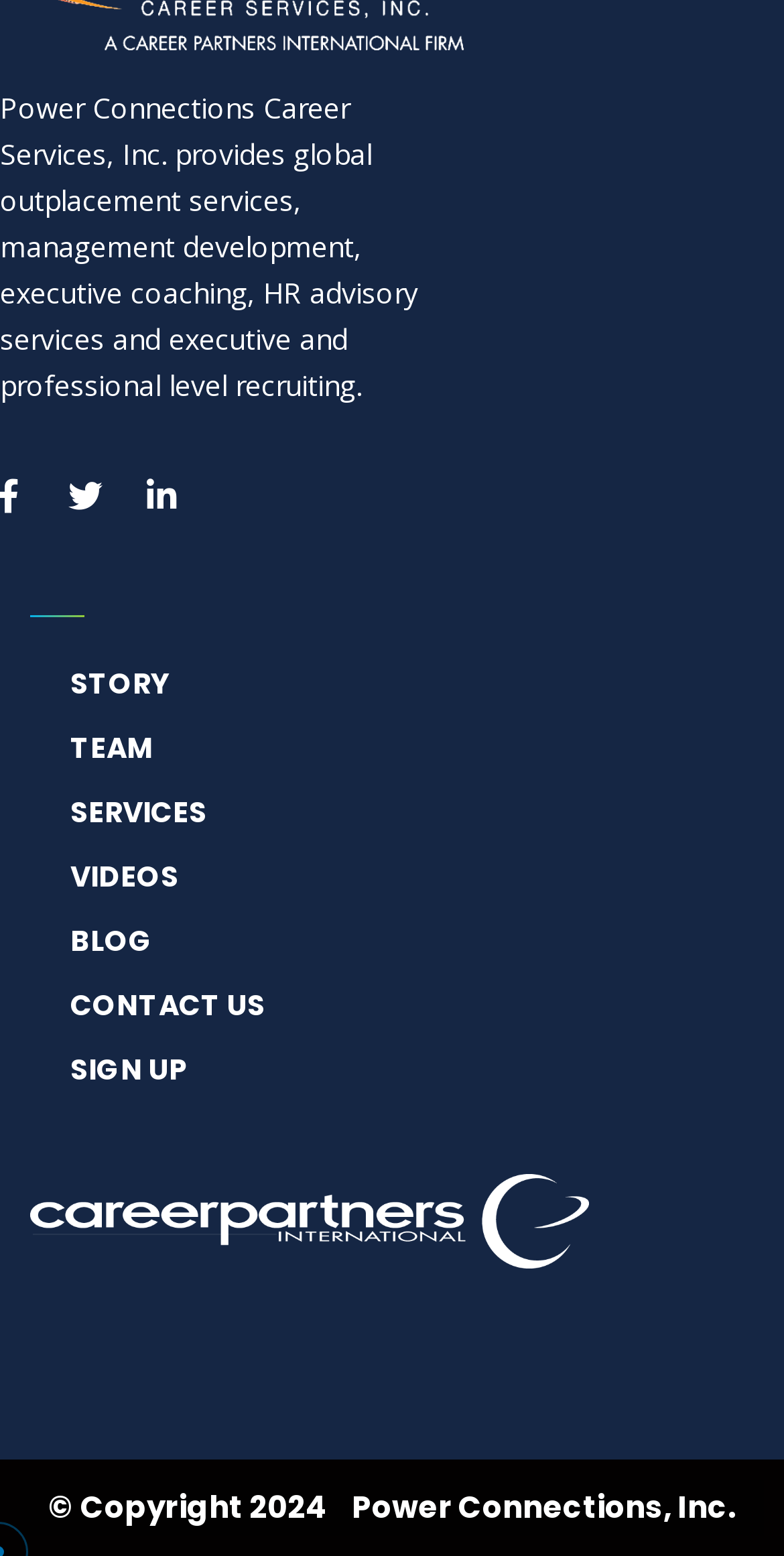What is the copyright year of Power Connections?
Kindly answer the question with as much detail as you can.

The StaticText element with ID 497 contains the copyright information, which includes the year 2024.